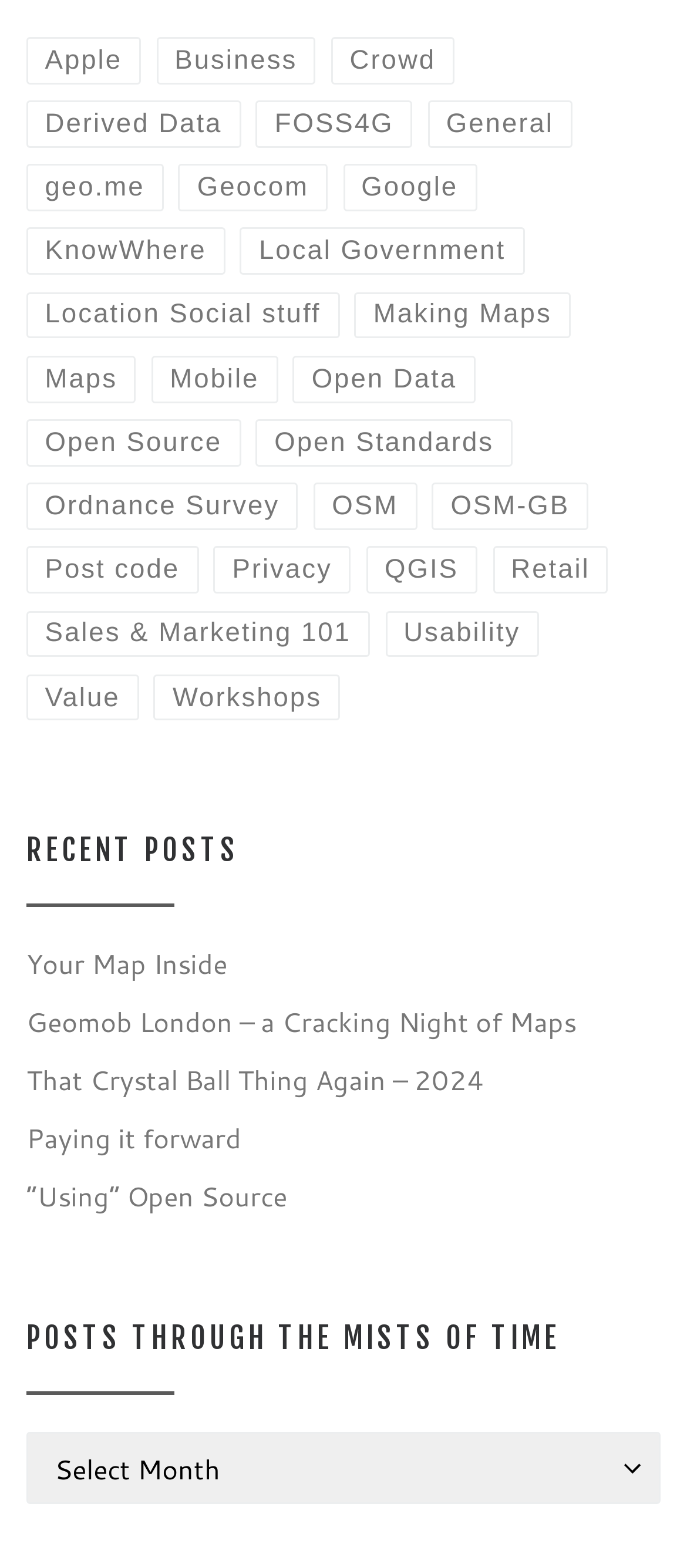Please identify the bounding box coordinates of the element that needs to be clicked to execute the following command: "Click on the 'Apple' link". Provide the bounding box using four float numbers between 0 and 1, formatted as [left, top, right, bottom].

[0.038, 0.023, 0.205, 0.053]